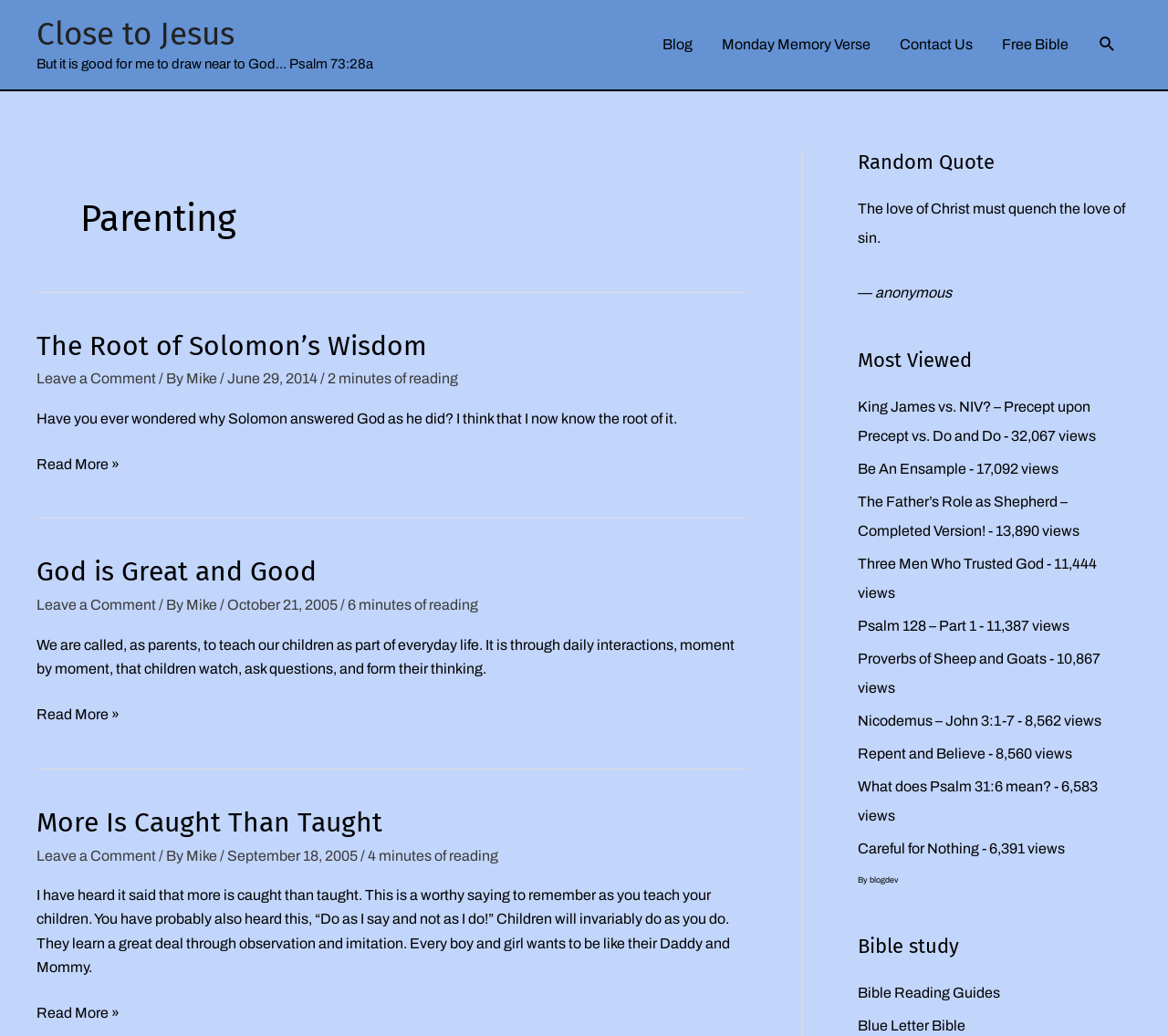Determine the bounding box coordinates of the section I need to click to execute the following instruction: "Read the article 'The Root of Solomon’s Wisdom'". Provide the coordinates as four float numbers between 0 and 1, i.e., [left, top, right, bottom].

[0.031, 0.318, 0.64, 0.35]